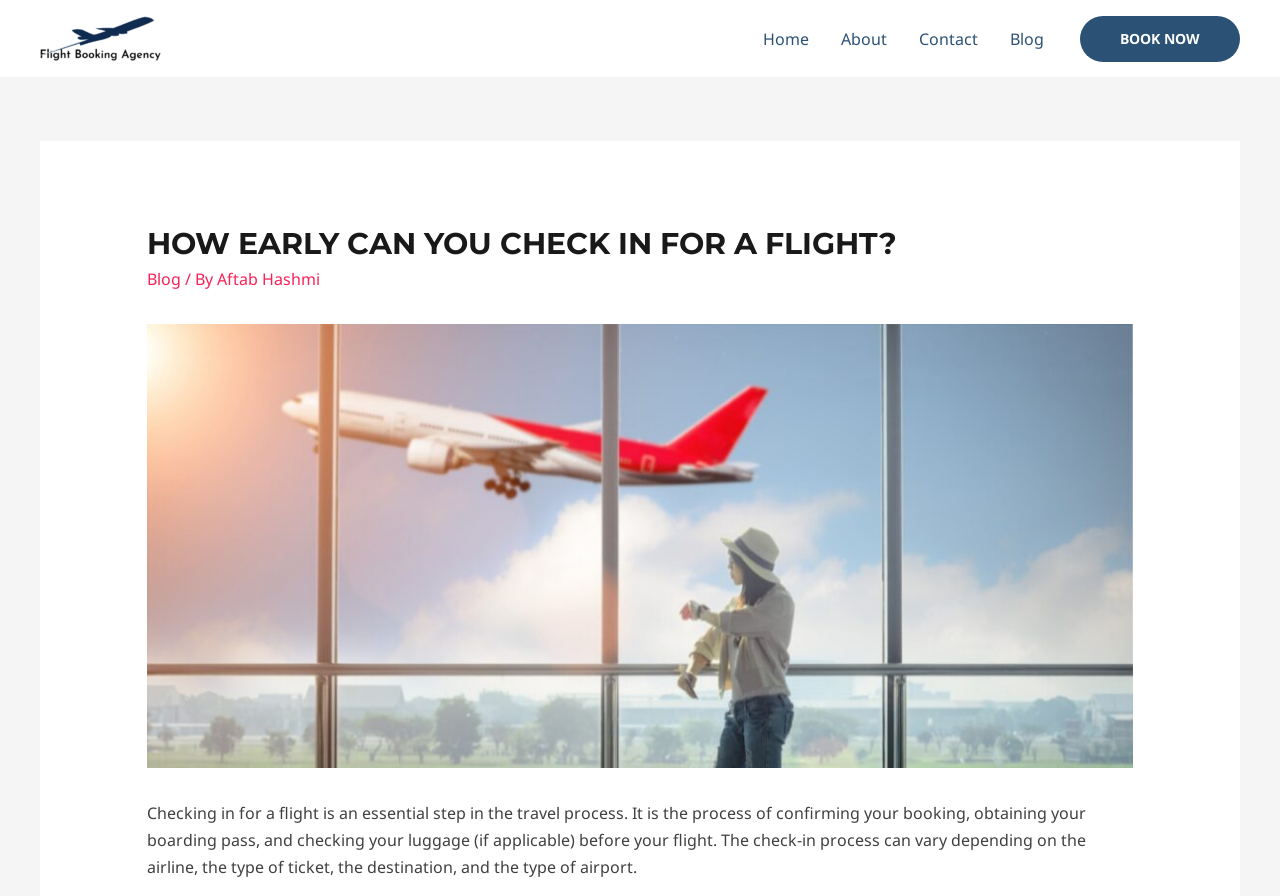What is the primary heading on this webpage?

HOW EARLY CAN YOU CHECK IN FOR A FLIGHT?